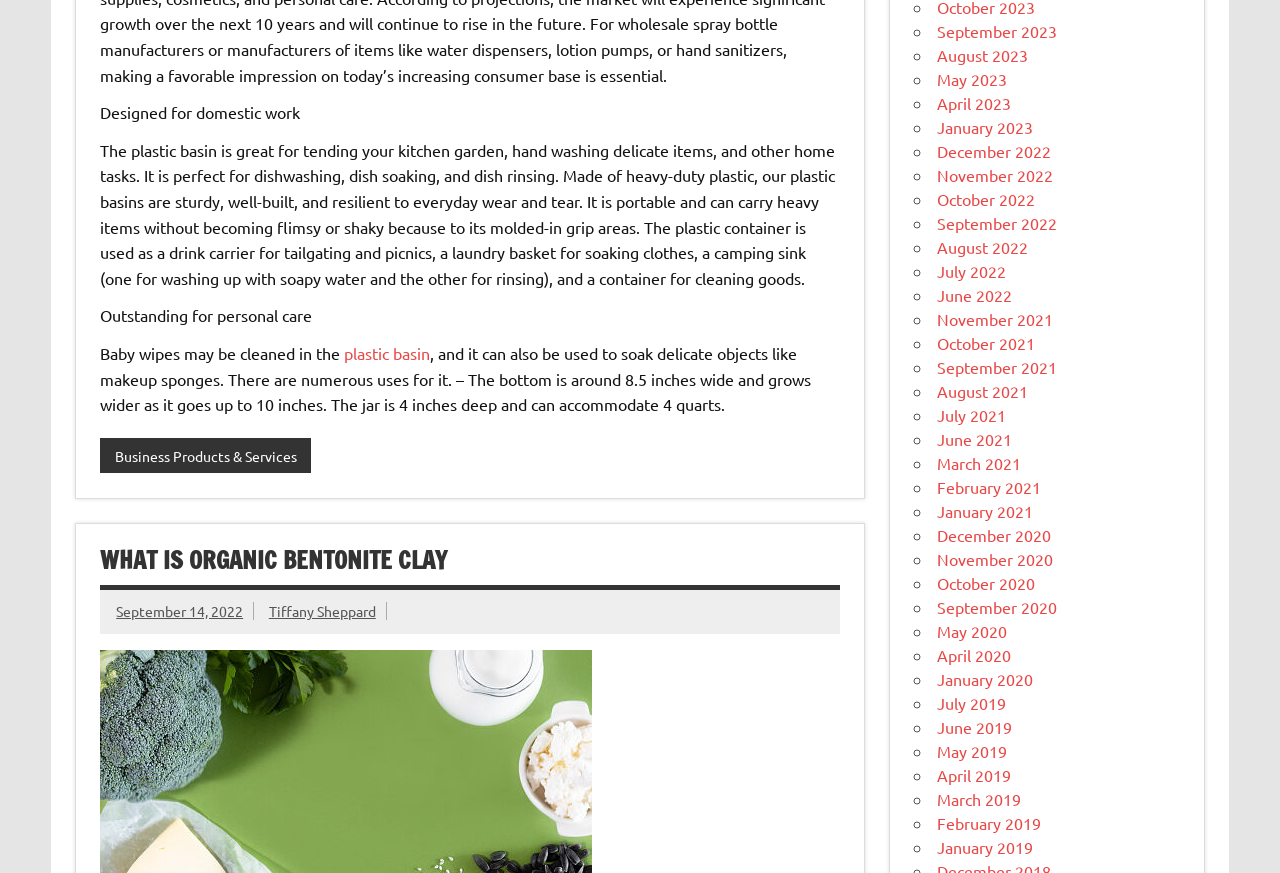Please provide the bounding box coordinates in the format (top-left x, top-left y, bottom-right x, bottom-right y). Remember, all values are floating point numbers between 0 and 1. What is the bounding box coordinate of the region described as: What Is Organic Bentonite Clay

[0.078, 0.622, 0.349, 0.661]